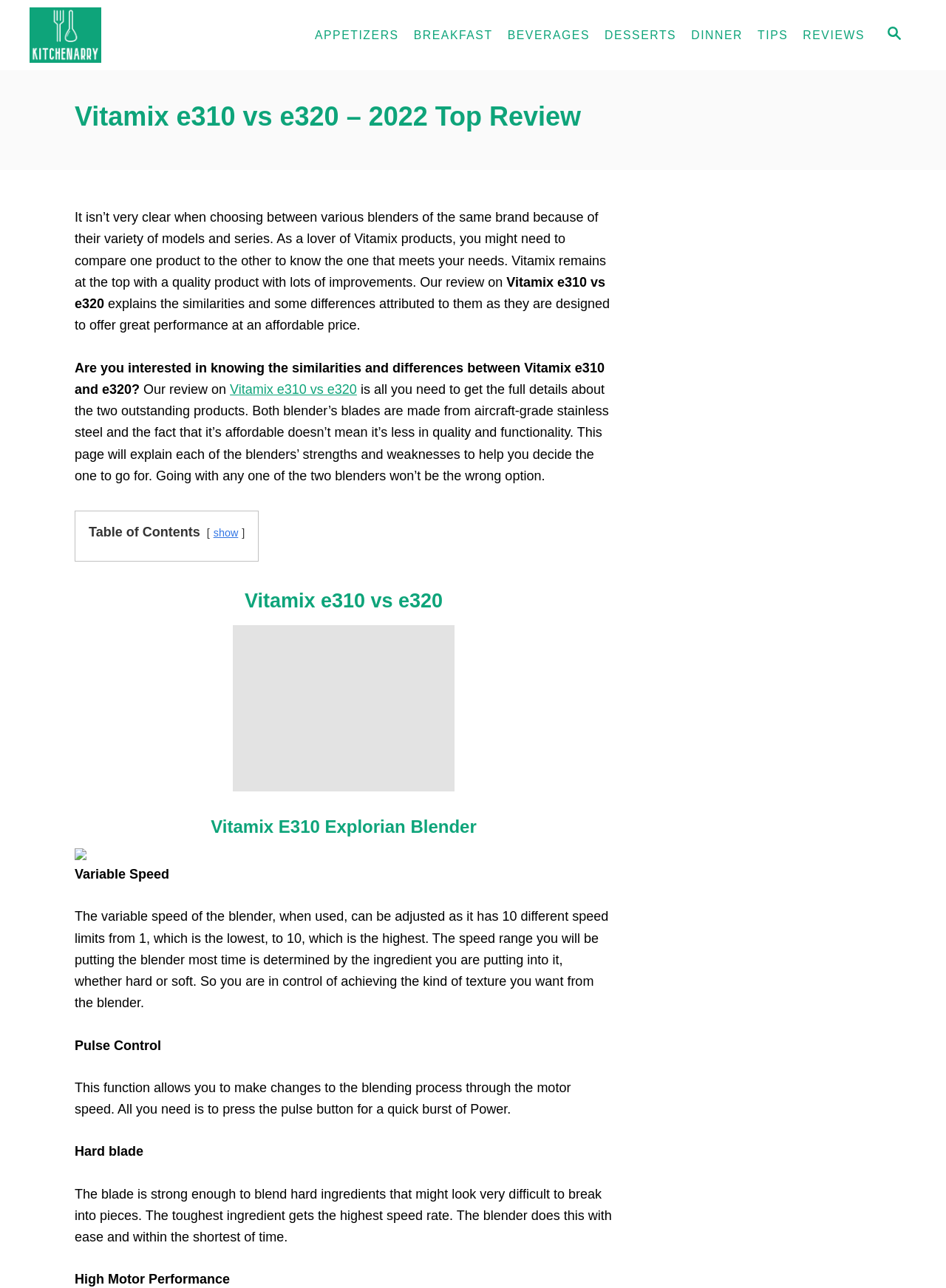Please specify the bounding box coordinates in the format (top-left x, top-left y, bottom-right x, bottom-right y), with values ranging from 0 to 1. Identify the bounding box for the UI component described as follows: Vitamix e310 vs e320

[0.243, 0.296, 0.377, 0.308]